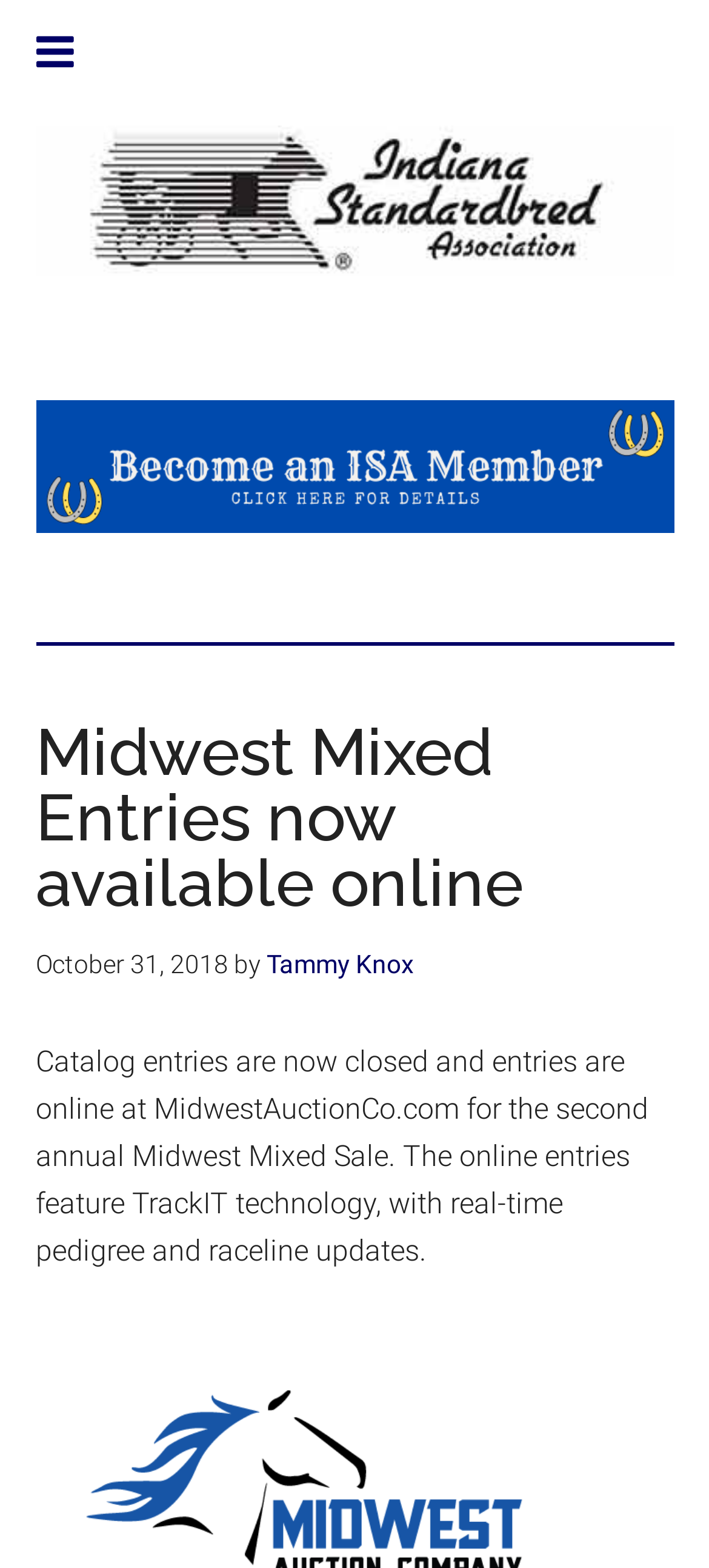Provide your answer in one word or a succinct phrase for the question: 
What is the date of the Midwest Mixed Sale?

October 31, 2018